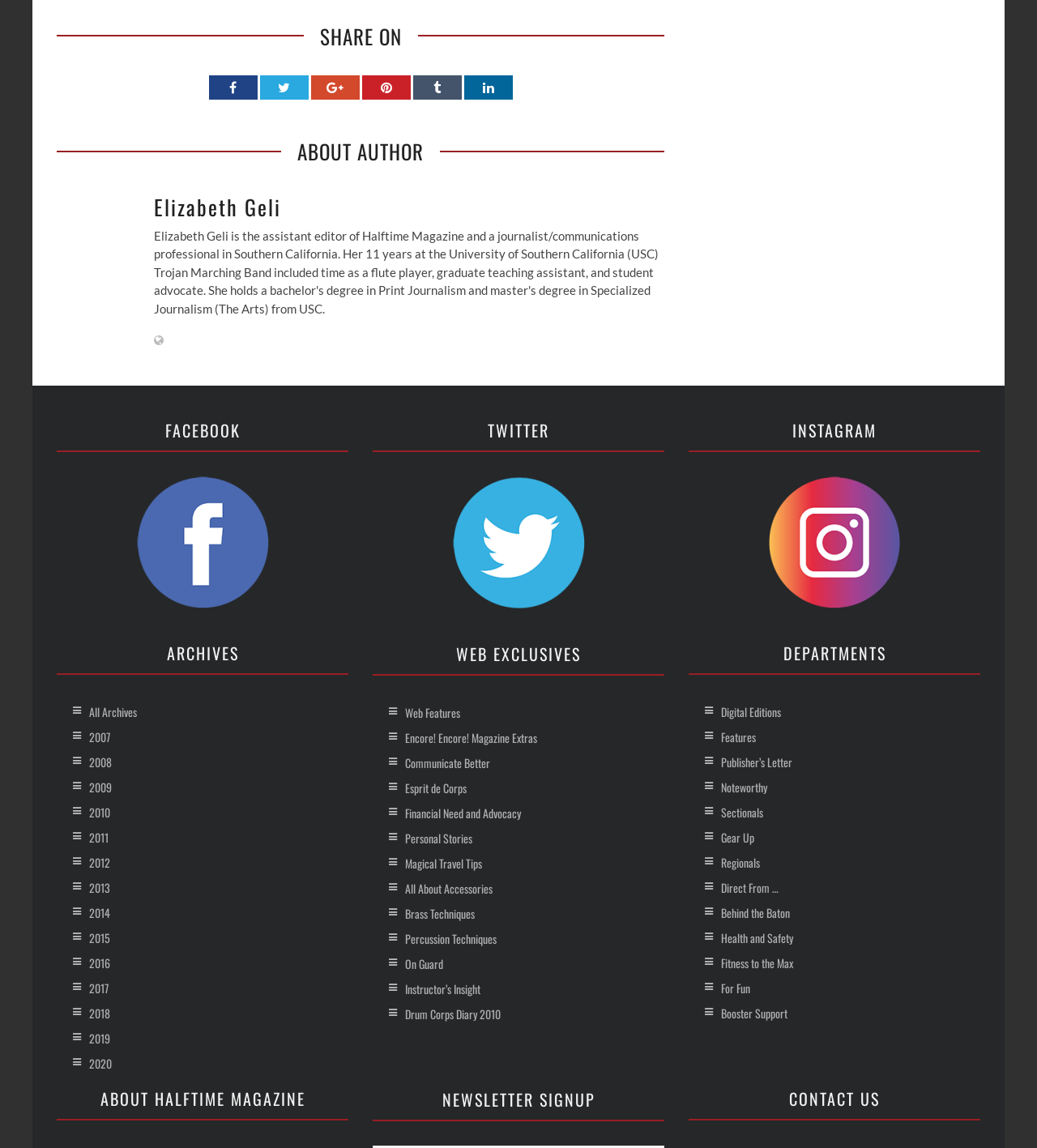Identify the bounding box coordinates for the element that needs to be clicked to fulfill this instruction: "Sign up for the newsletter". Provide the coordinates in the format of four float numbers between 0 and 1: [left, top, right, bottom].

[0.359, 0.94, 0.641, 0.977]